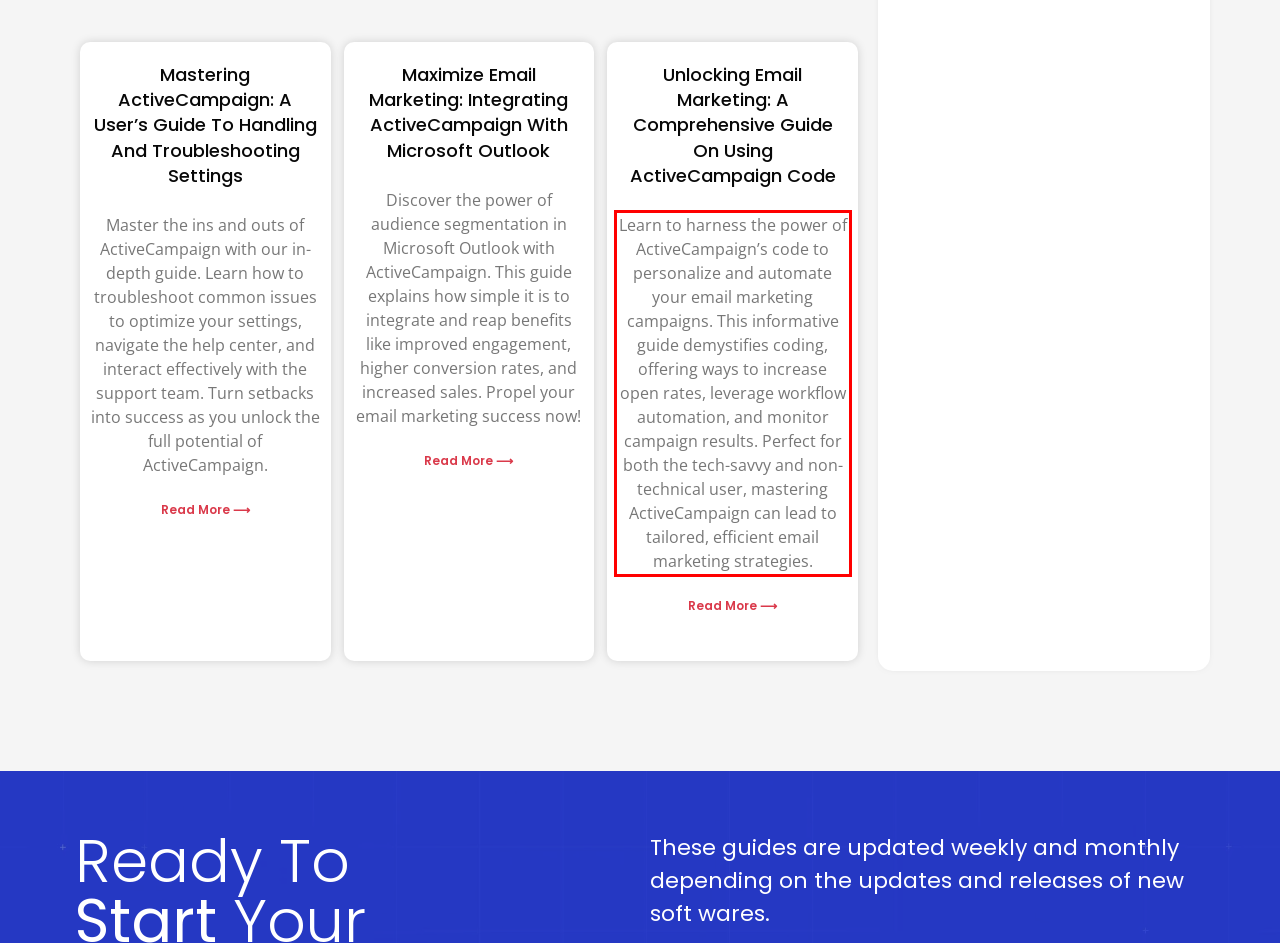There is a screenshot of a webpage with a red bounding box around a UI element. Please use OCR to extract the text within the red bounding box.

Learn to harness the power of ActiveCampaign’s code to personalize and automate your email marketing campaigns. This informative guide demystifies coding, offering ways to increase open rates, leverage workflow automation, and monitor campaign results. Perfect for both the tech-savvy and non-technical user, mastering ActiveCampaign can lead to tailored, efficient email marketing strategies.